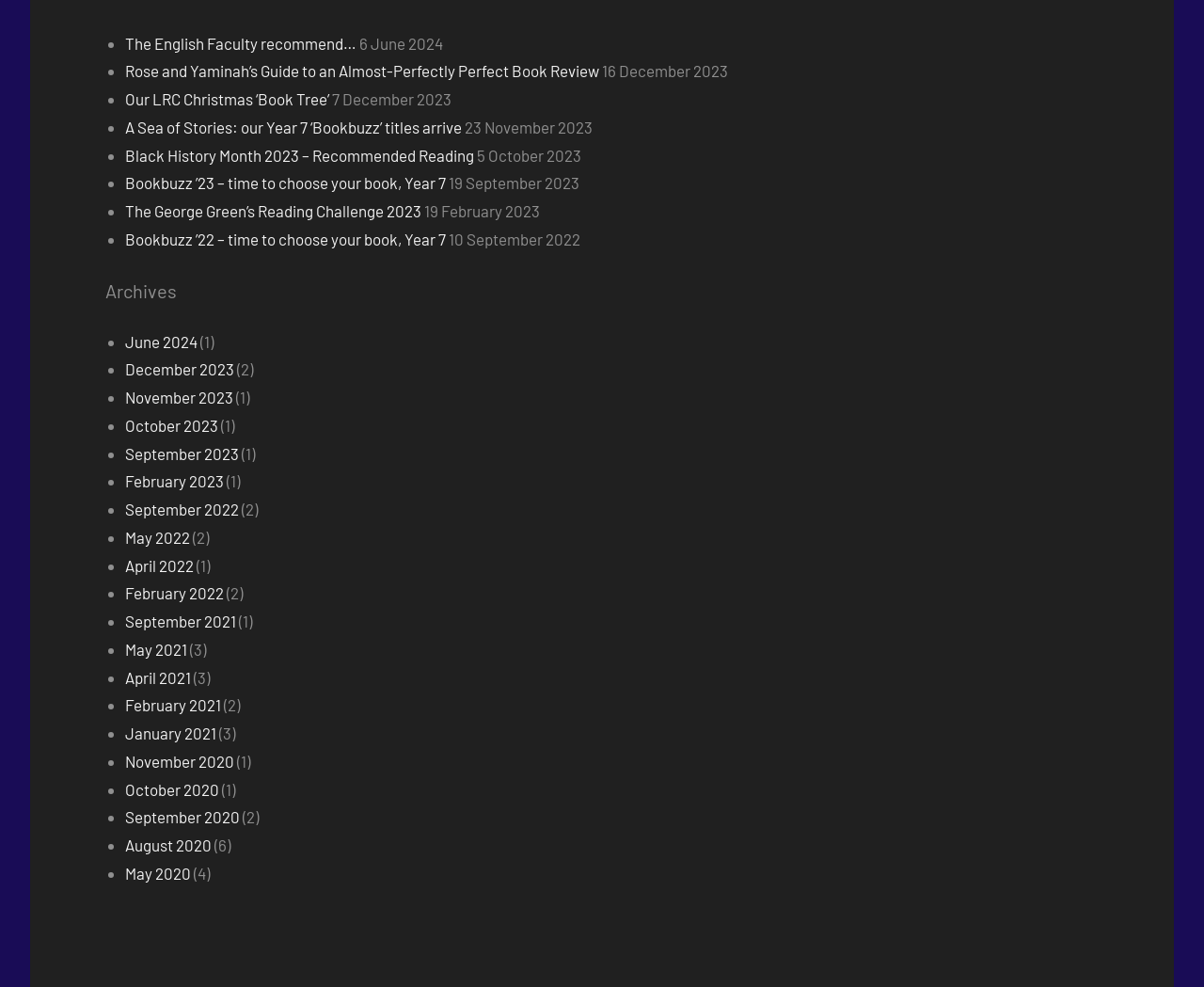Locate the bounding box coordinates of the element to click to perform the following action: 'Click on 'The English Faculty recommend…''. The coordinates should be given as four float values between 0 and 1, in the form of [left, top, right, bottom].

[0.104, 0.034, 0.296, 0.053]